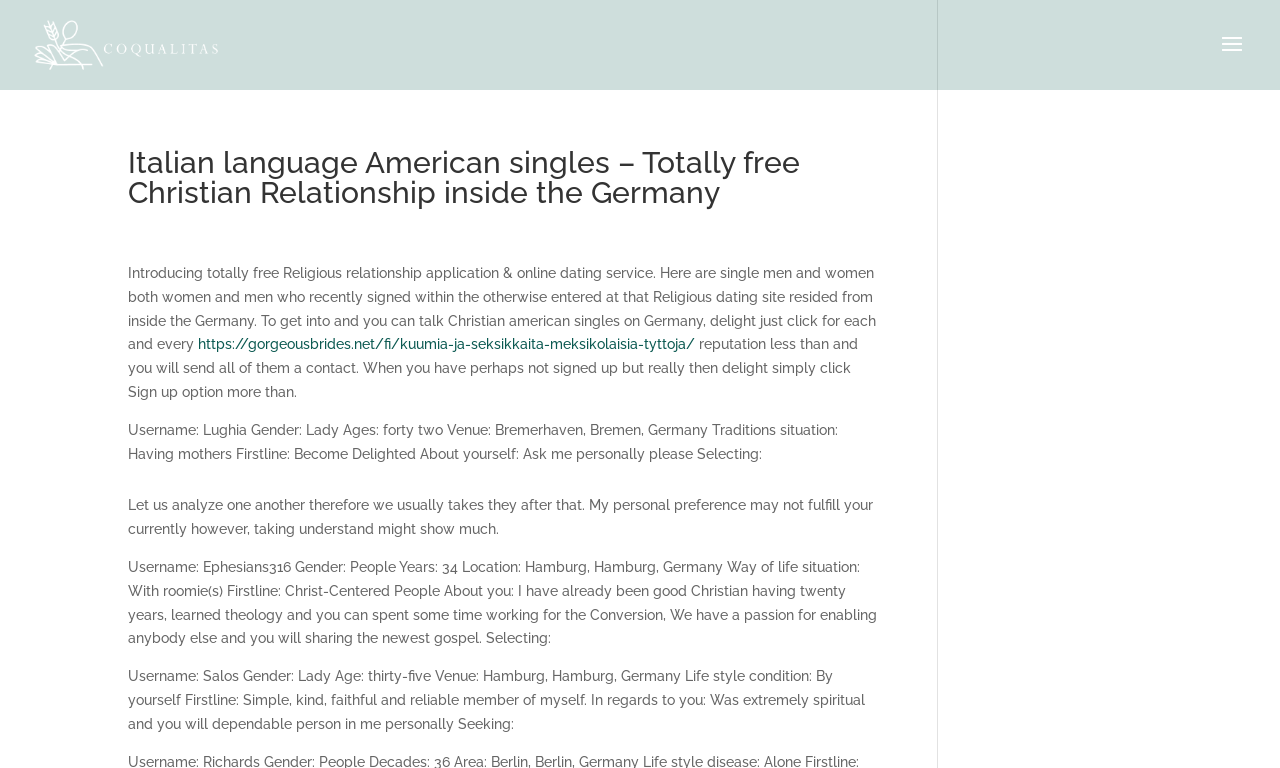What is the location of the user with the username 'Ephesians316'? From the image, respond with a single word or brief phrase.

Hamburg, Hamburg, Germany